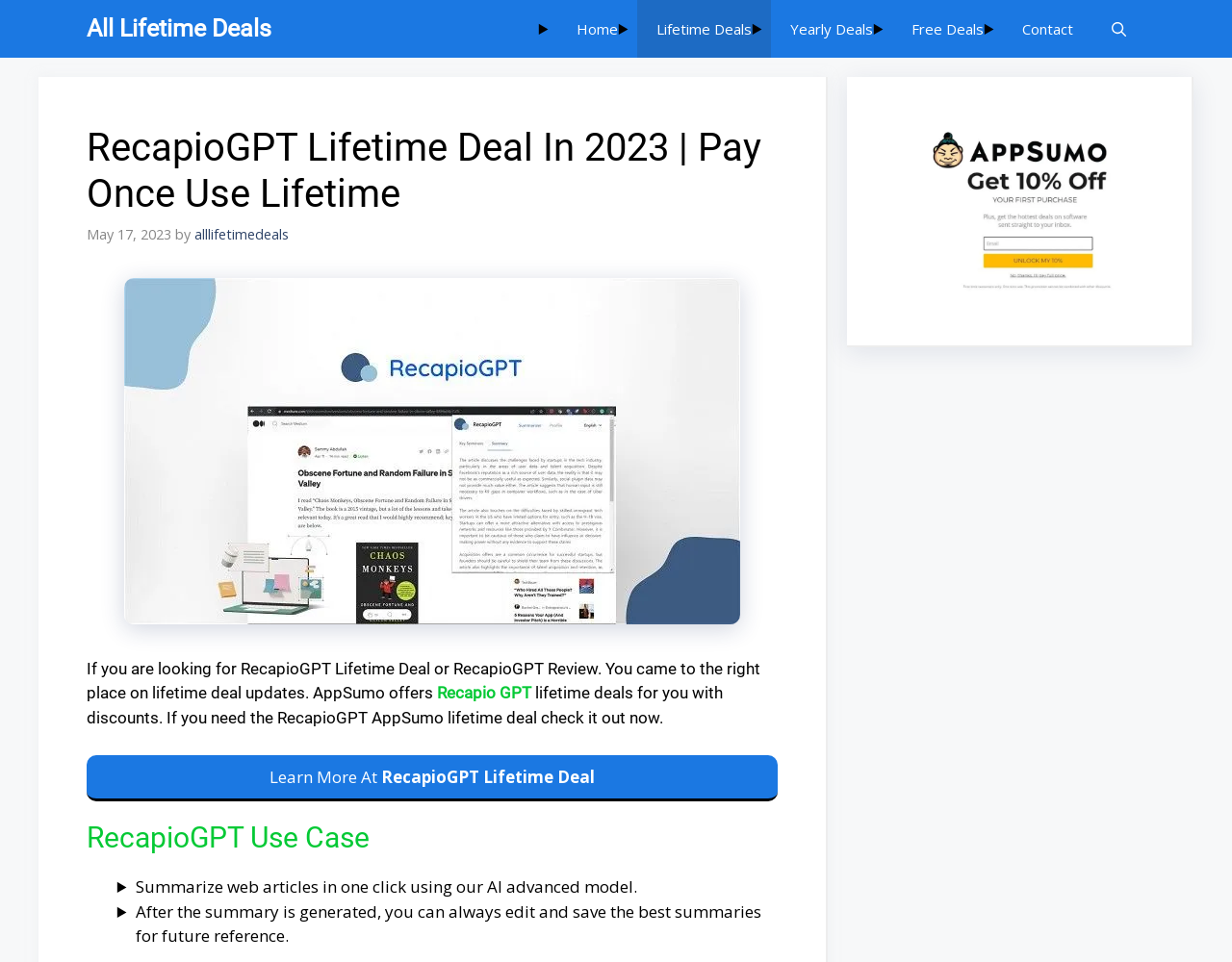What is the discount offered on AppSumo?
Look at the image and answer the question using a single word or phrase.

10% Discount